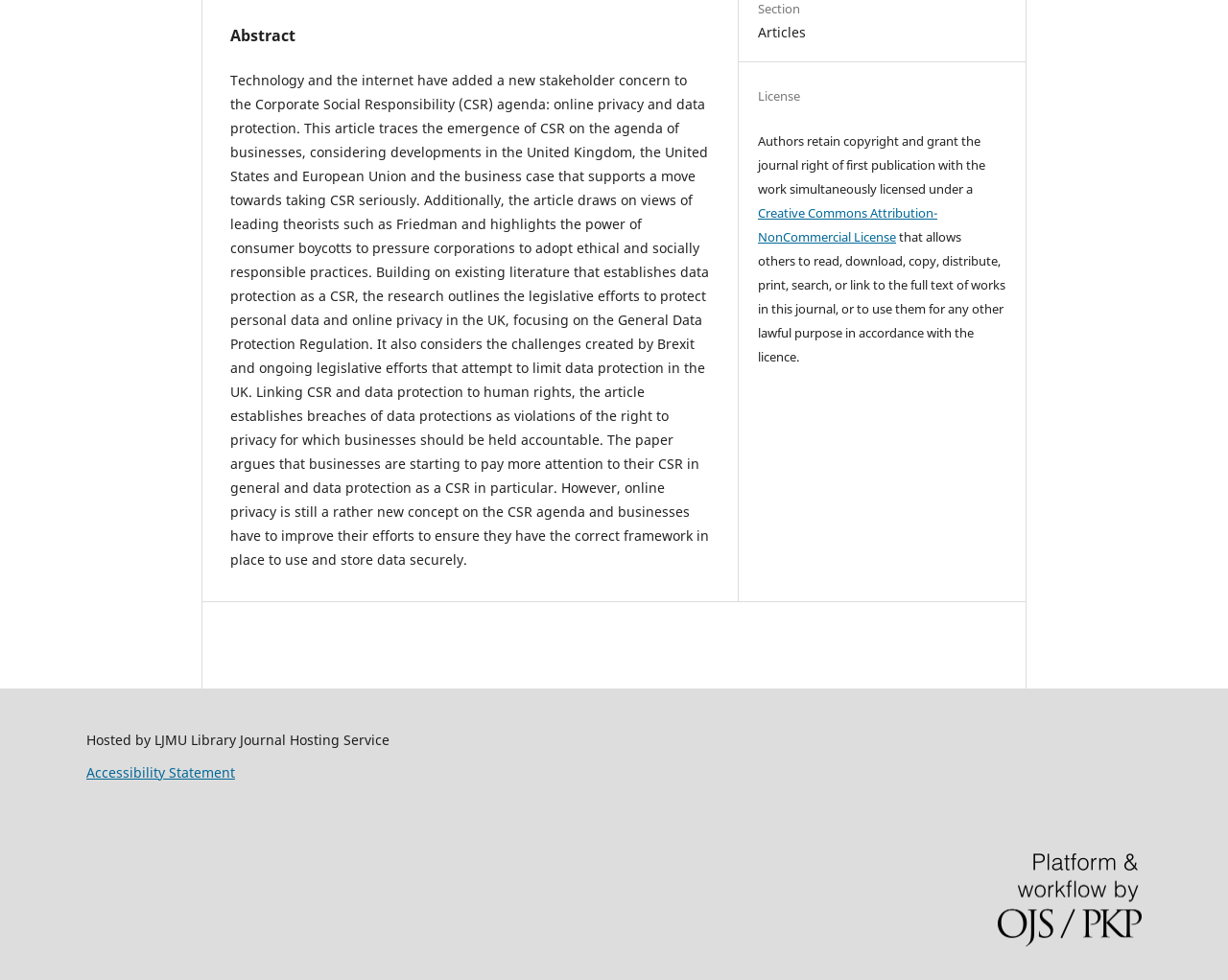Predict the bounding box coordinates of the UI element that matches this description: "Creative Commons Attribution-NonCommercial License". The coordinates should be in the format [left, top, right, bottom] with each value between 0 and 1.

[0.617, 0.208, 0.763, 0.251]